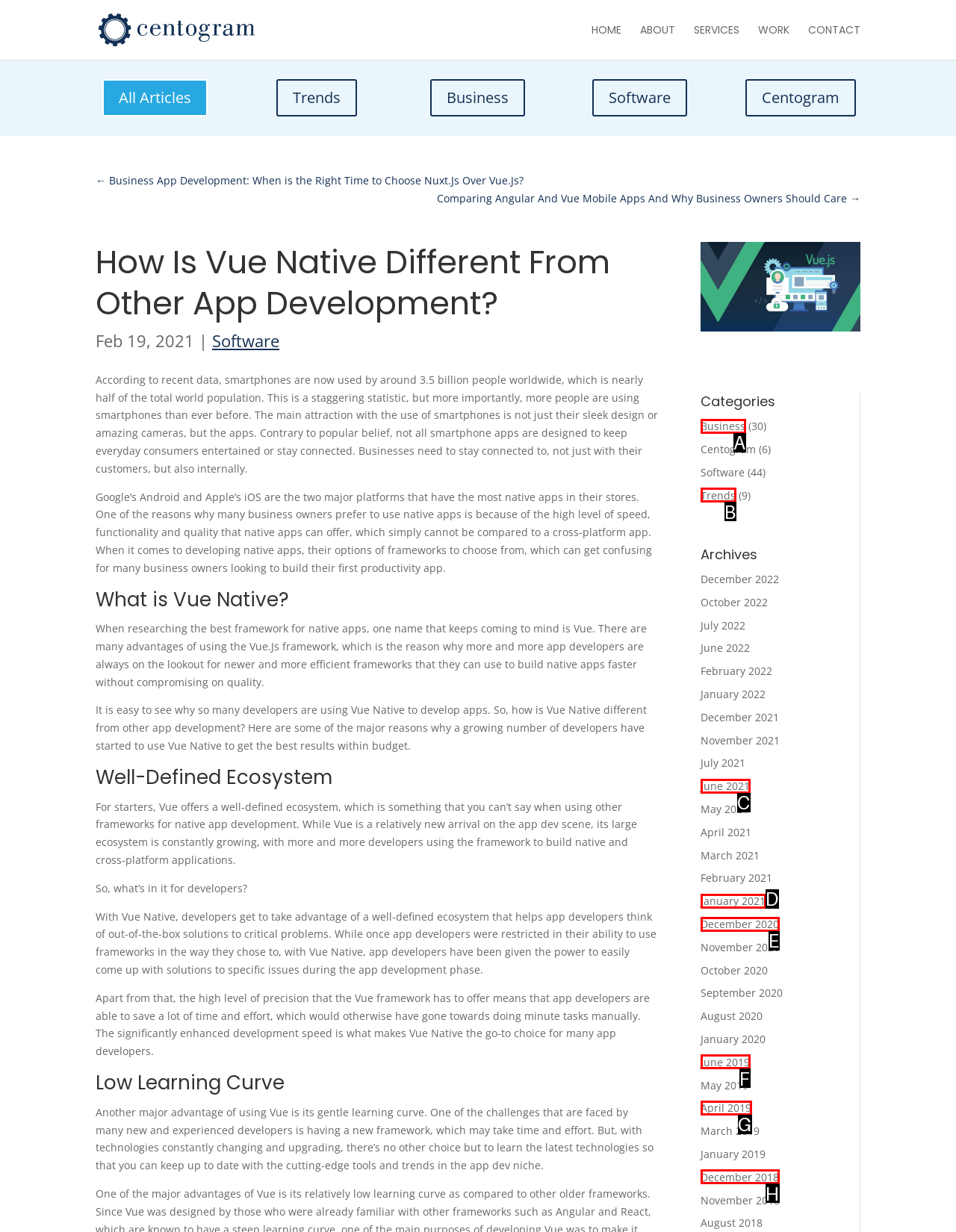Choose the letter of the UI element that aligns with the following description: December 2020
State your answer as the letter from the listed options.

E